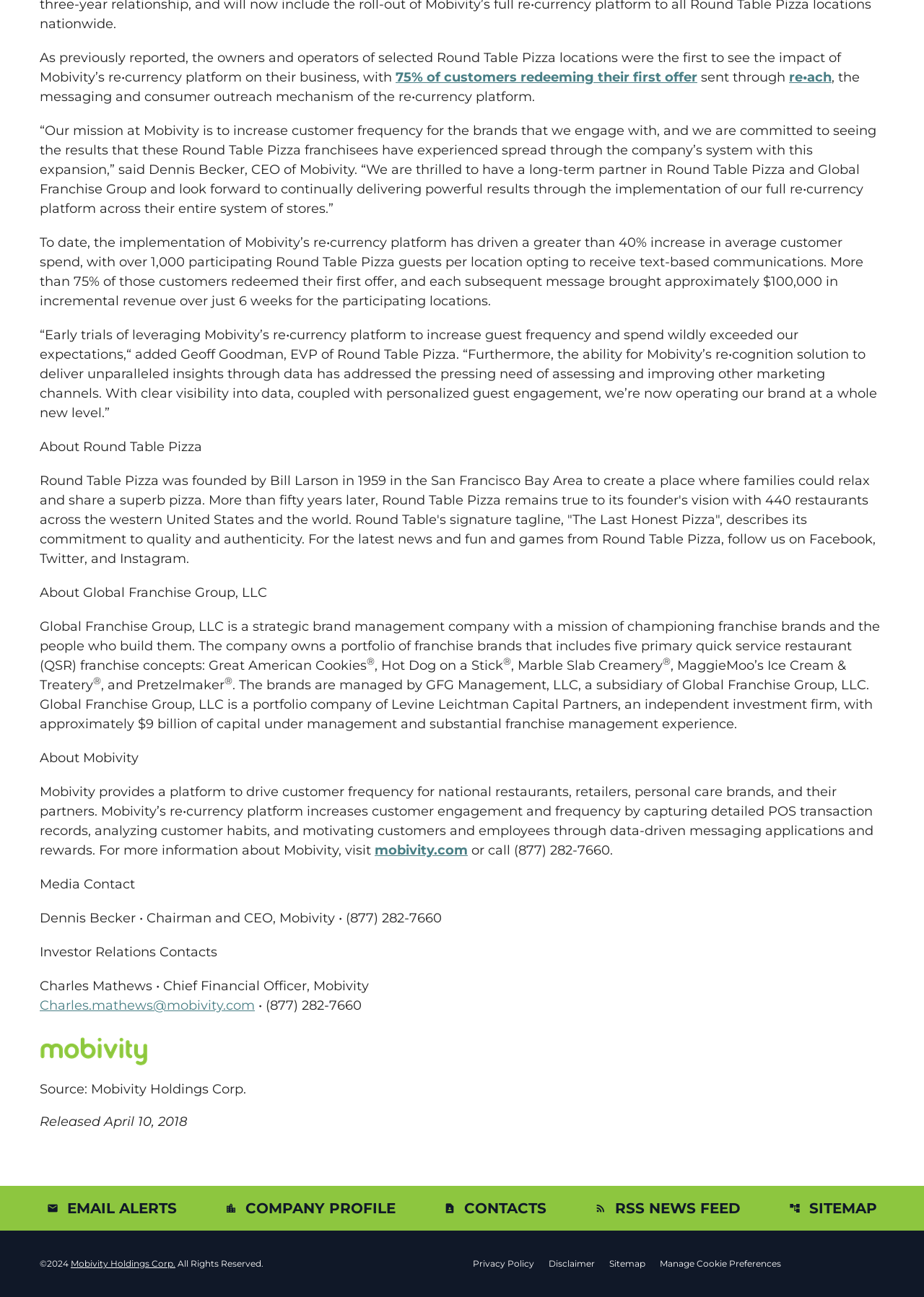Please identify the bounding box coordinates of the element I need to click to follow this instruction: "Visit the 'mobivity.com' website".

[0.405, 0.649, 0.506, 0.662]